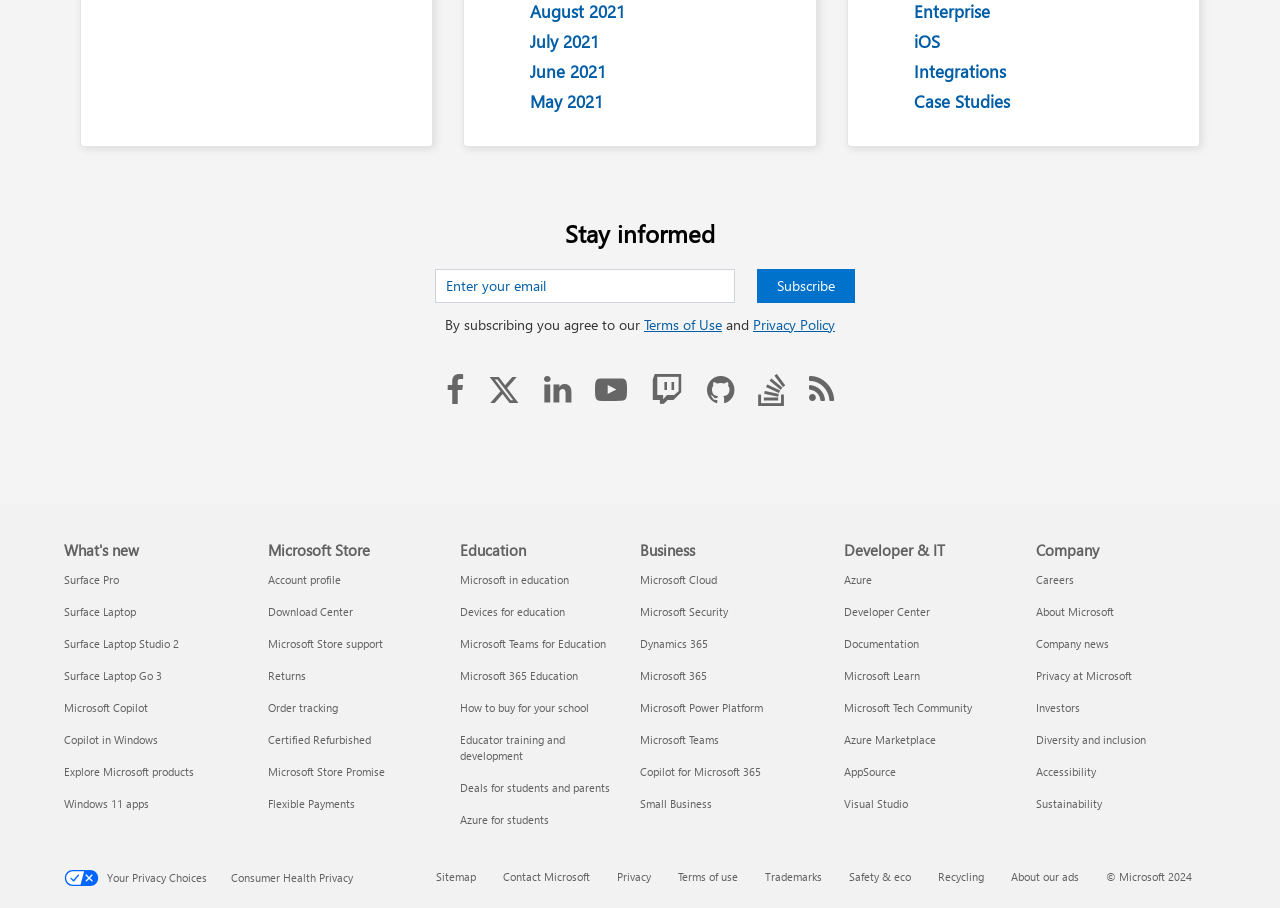Locate the bounding box coordinates of the area to click to fulfill this instruction: "View the Inspection Tour of Outstation Court Halls". The bounding box should be presented as four float numbers between 0 and 1, in the order [left, top, right, bottom].

None